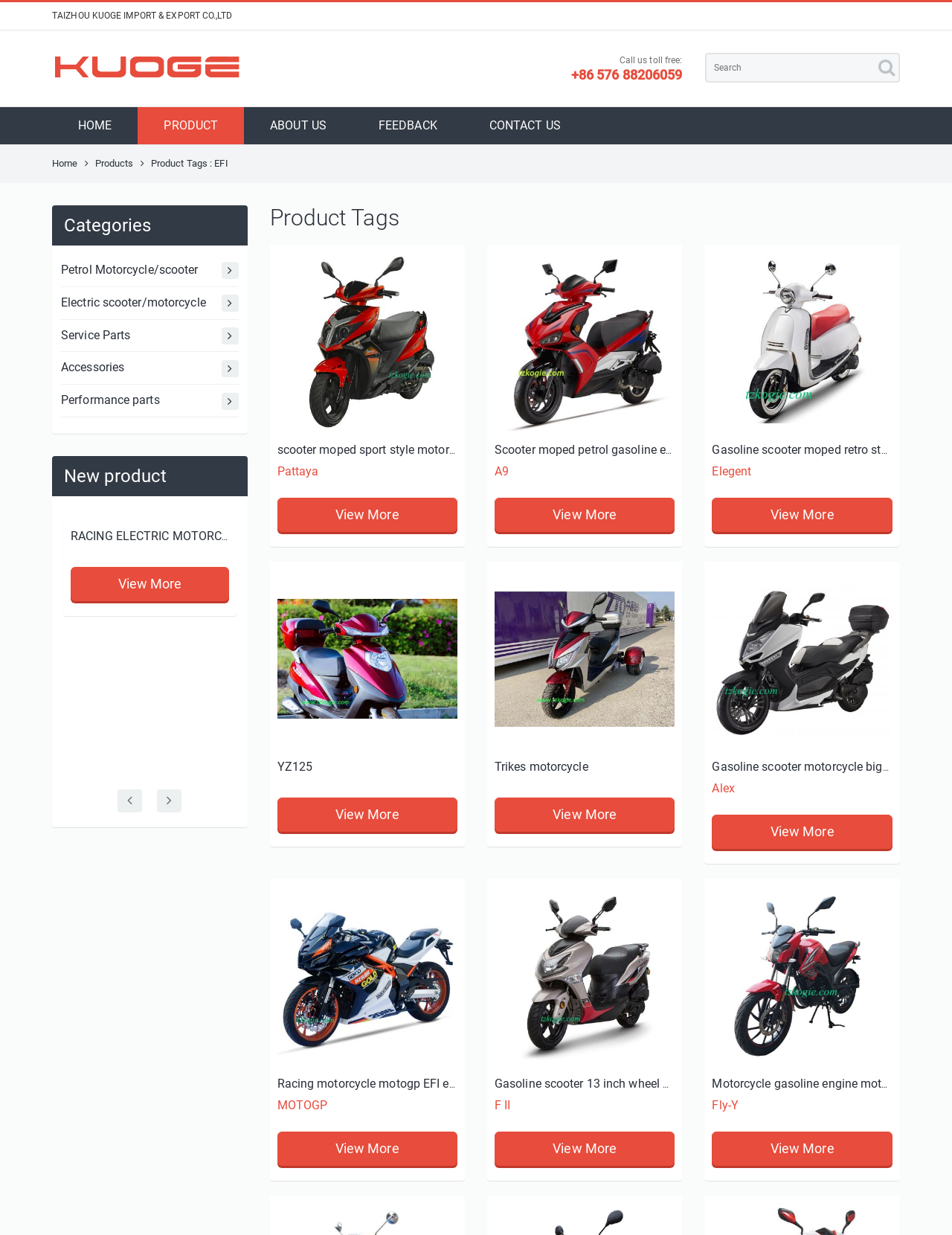What is the phone number to call?
Kindly answer the question with as much detail as you can.

The phone number can be found on the top right side of the webpage, where it is written as 'Call us toll free: +86 576 88206059'.